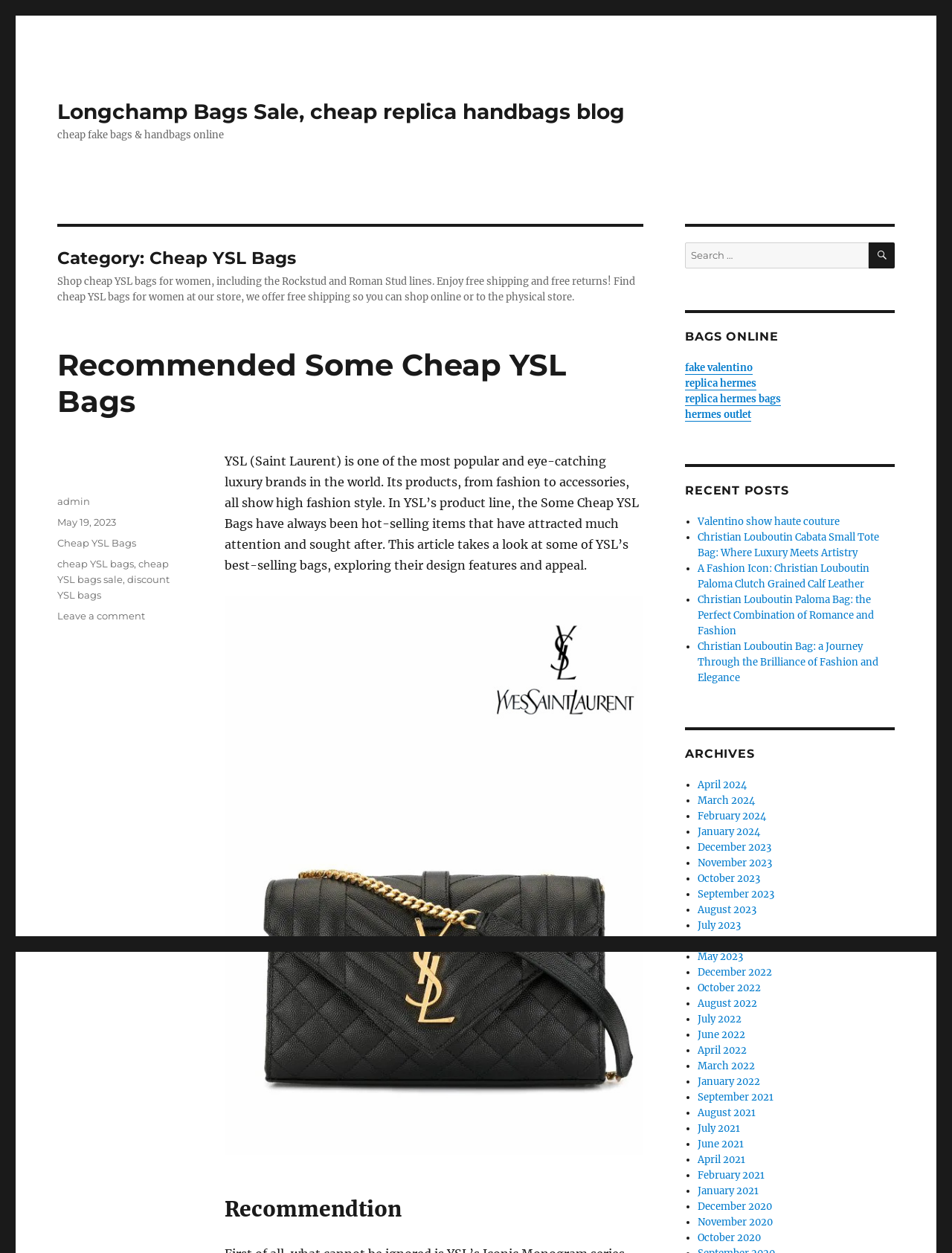Identify the bounding box for the UI element described as: "cheap YSL bags sale". The coordinates should be four float numbers between 0 and 1, i.e., [left, top, right, bottom].

[0.06, 0.445, 0.178, 0.467]